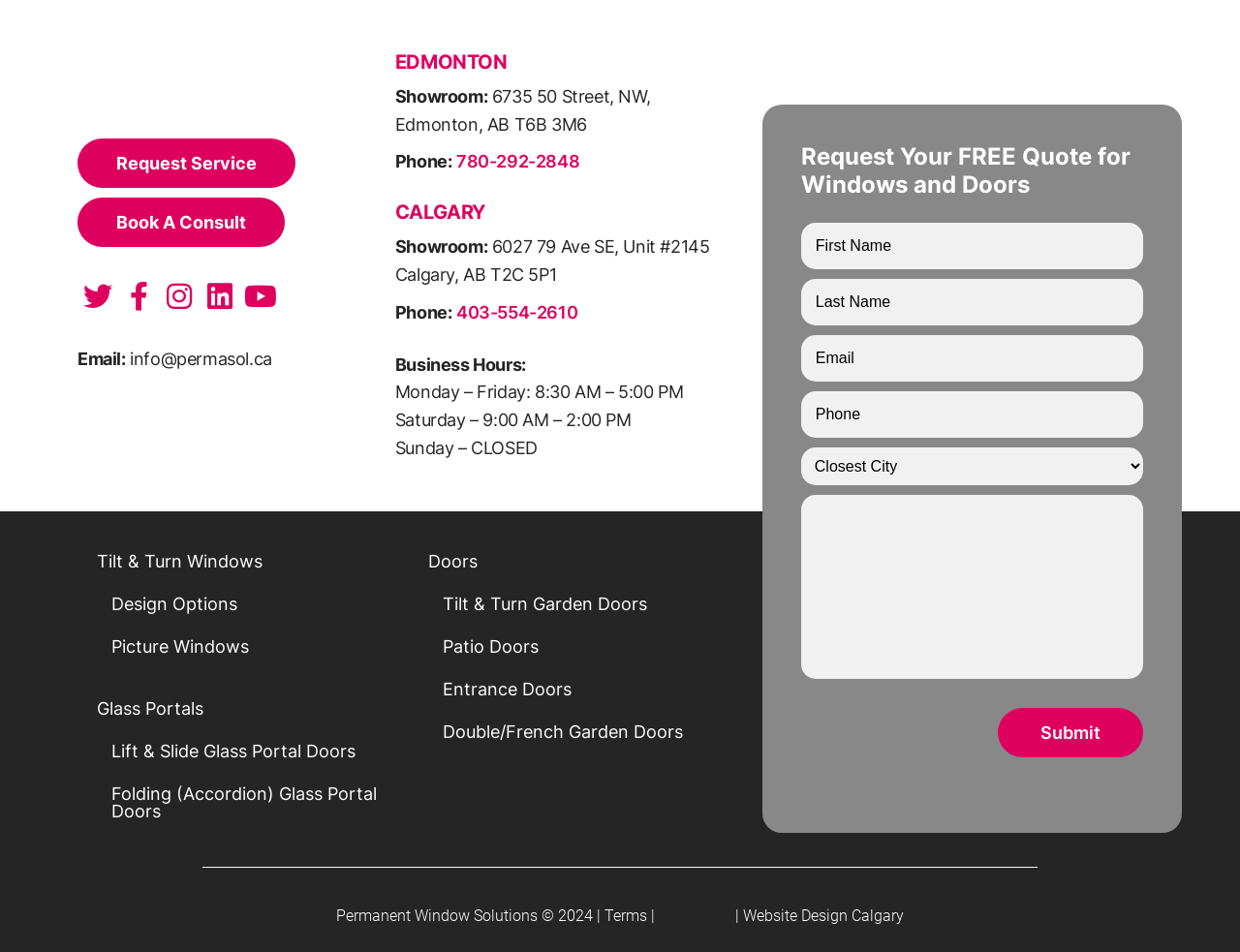Select the bounding box coordinates of the element I need to click to carry out the following instruction: "Click the 'Submit' button".

[0.805, 0.744, 0.922, 0.796]